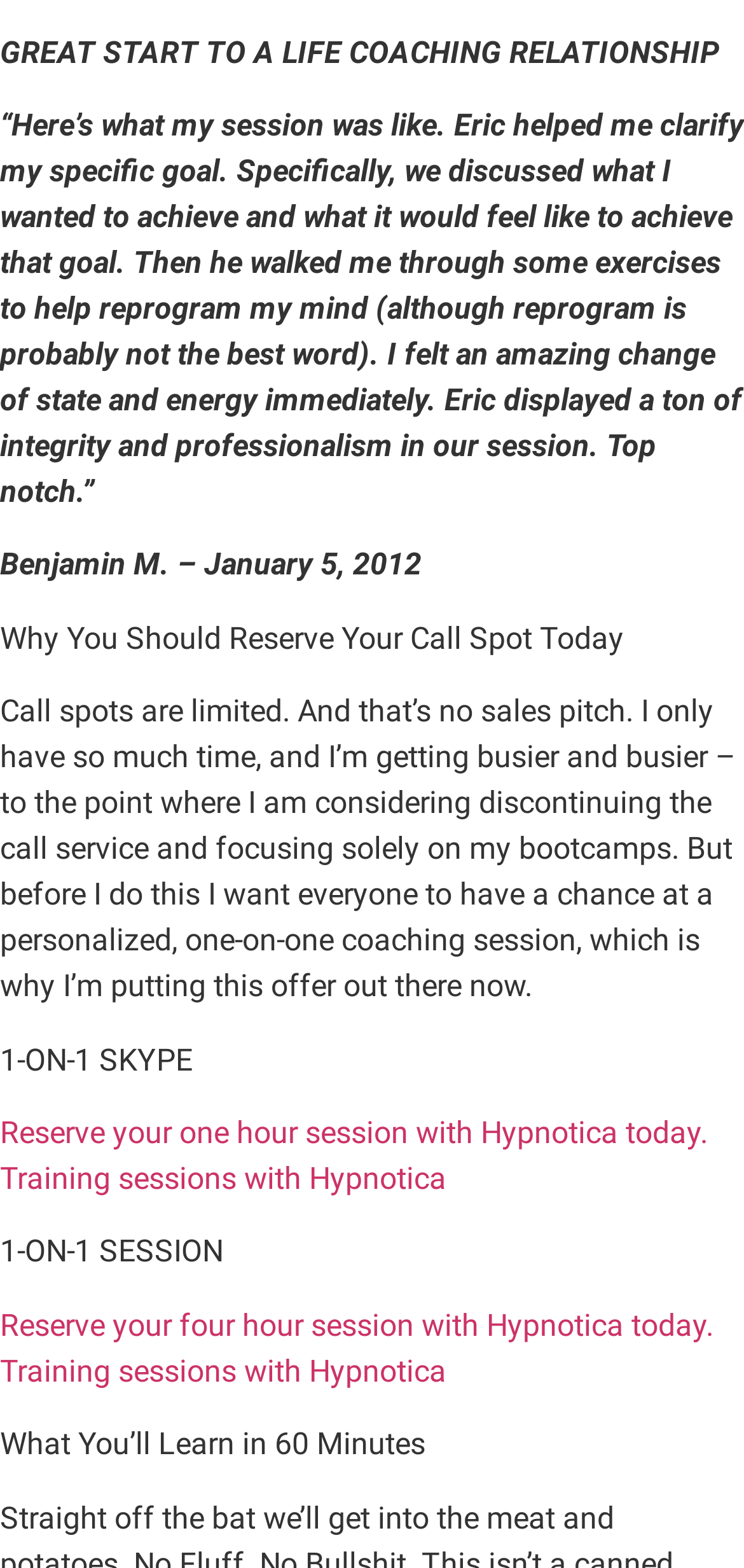What is the purpose of the offer?
Provide a comprehensive and detailed answer to the question.

According to the text 'But before I do this I want everyone to have a chance at a personalized, one-on-one coaching session, which is why I’m putting this offer out there now...', the purpose of the offer is to give everyone a chance at a personalized coaching session.